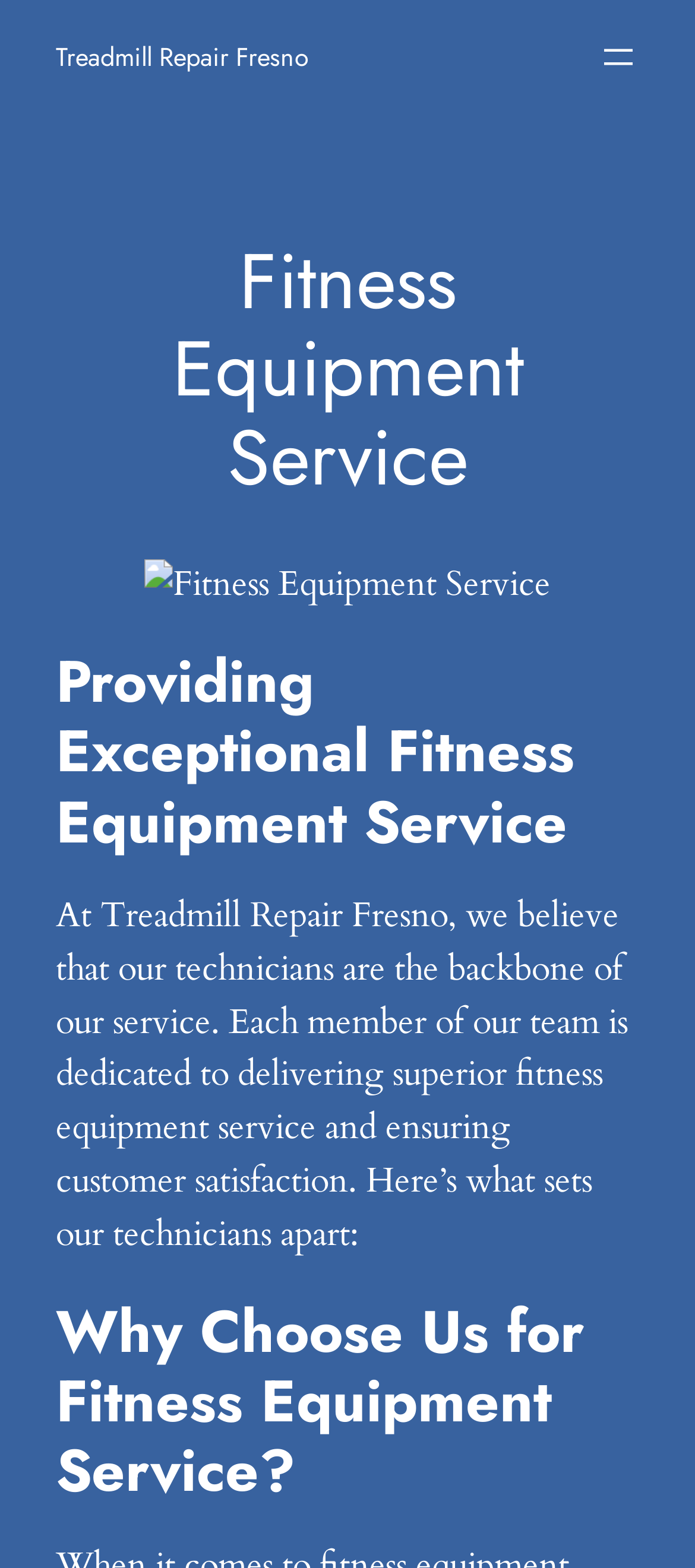What is the main title displayed on this webpage?

Fitness Equipment Service